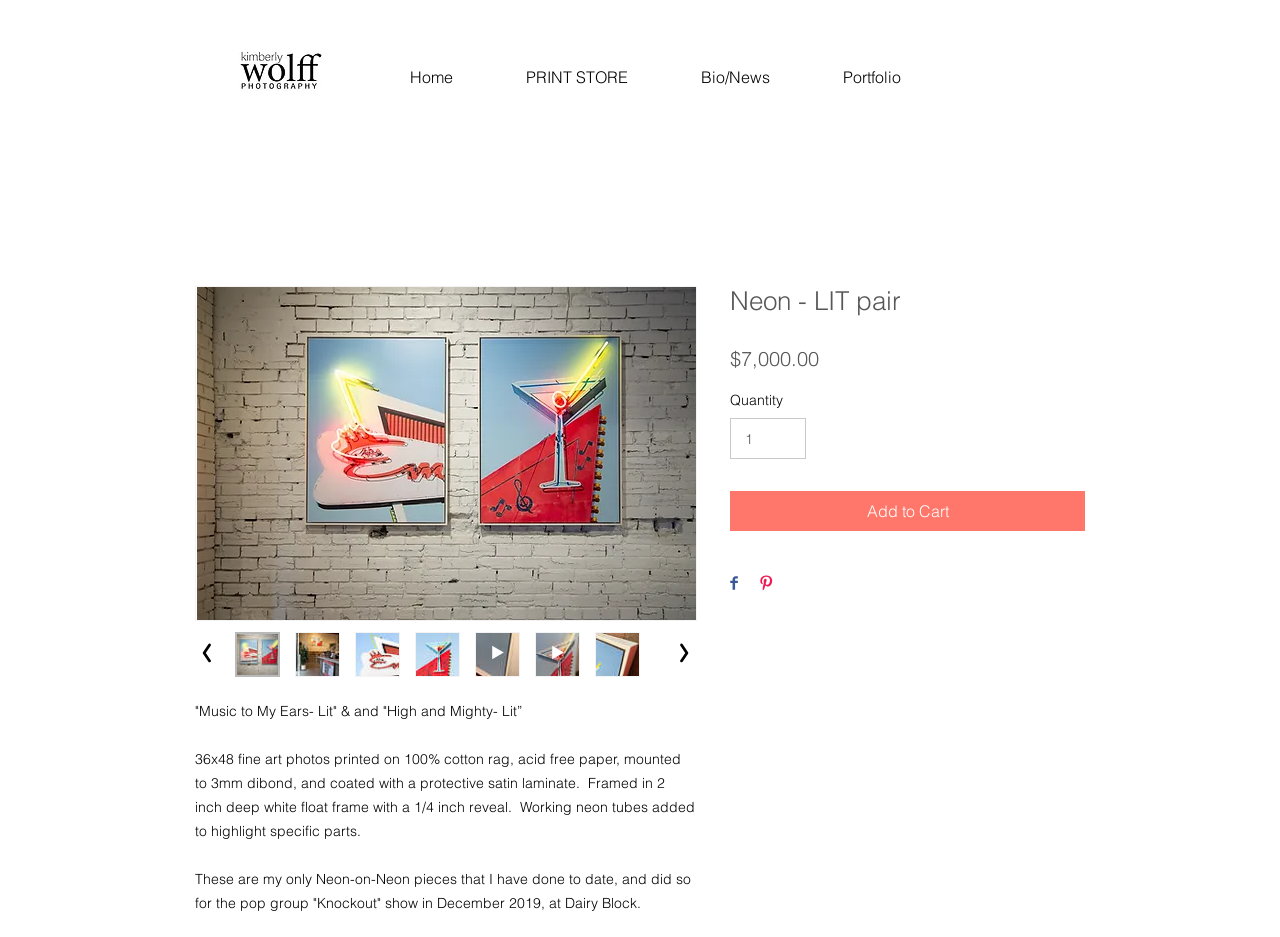What is the material of the paper used for printing?
Respond to the question with a single word or phrase according to the image.

100% cotton rag